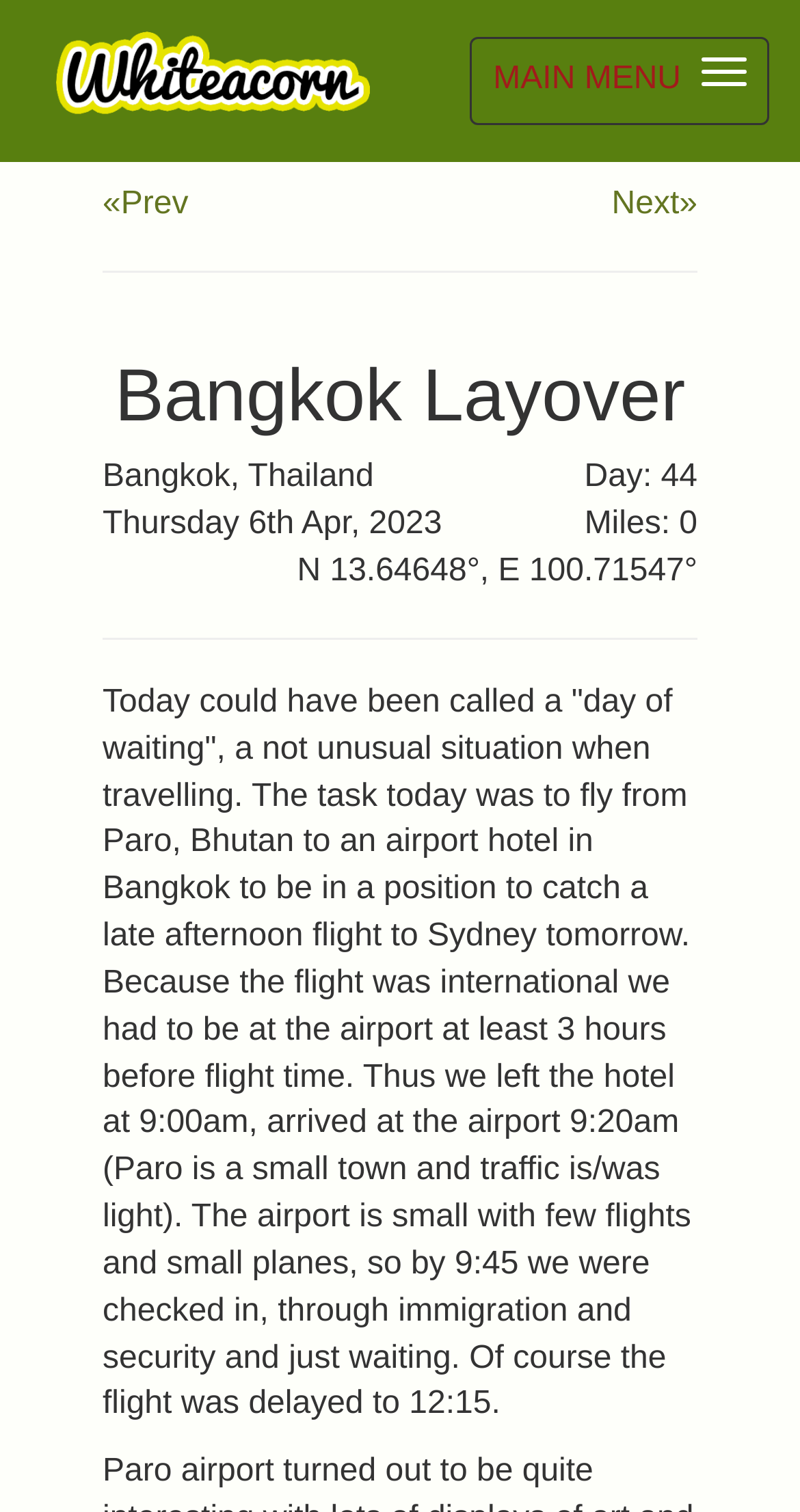Bounding box coordinates are specified in the format (top-left x, top-left y, bottom-right x, bottom-right y). All values are floating point numbers bounded between 0 and 1. Please provide the bounding box coordinate of the region this sentence describes: «Prev

[0.128, 0.12, 0.235, 0.151]